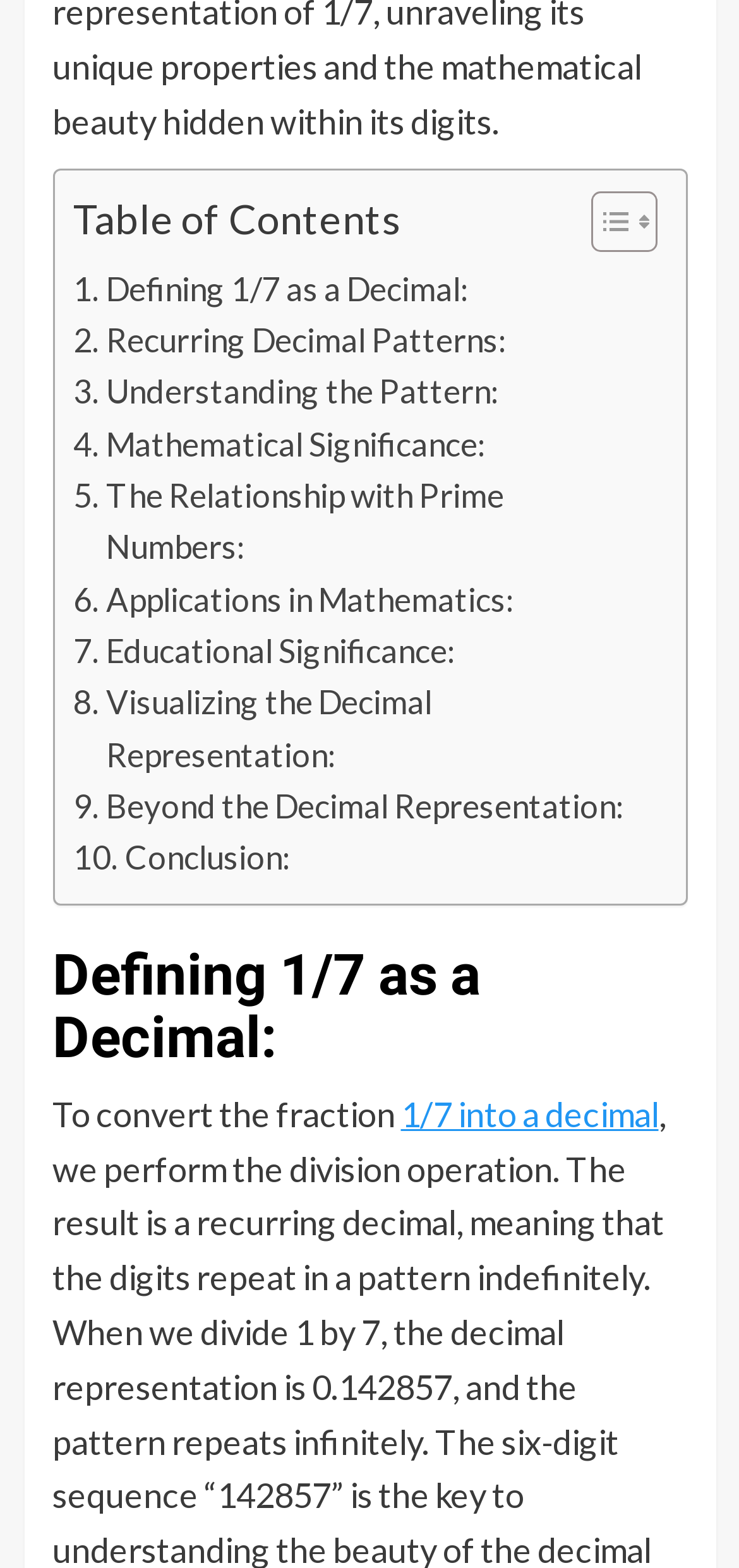Provide the bounding box coordinates of the UI element that matches the description: "Applications in Mathematics:".

[0.099, 0.366, 0.695, 0.399]